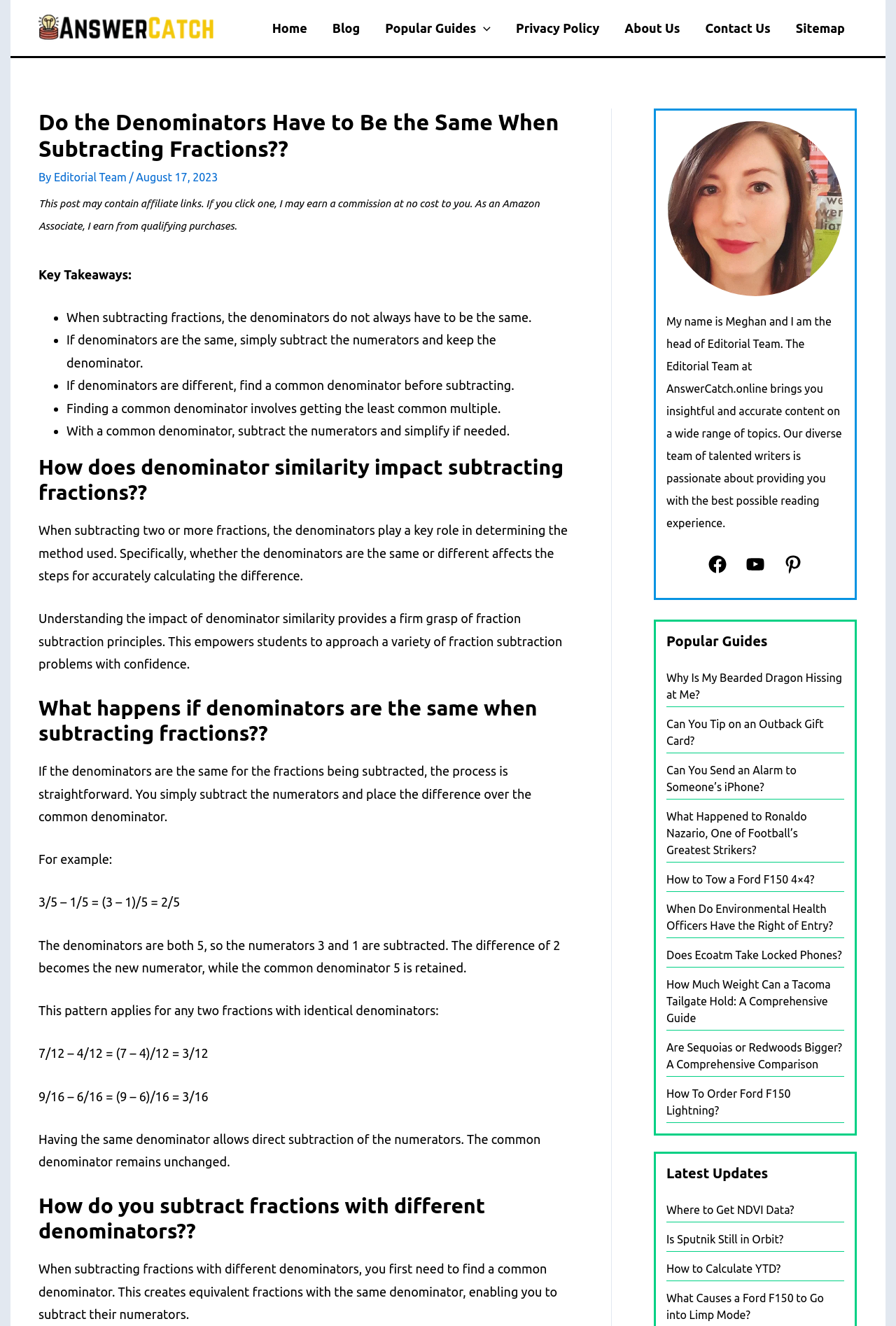Who is the head of the Editorial Team?
Refer to the image and respond with a one-word or short-phrase answer.

Meghan